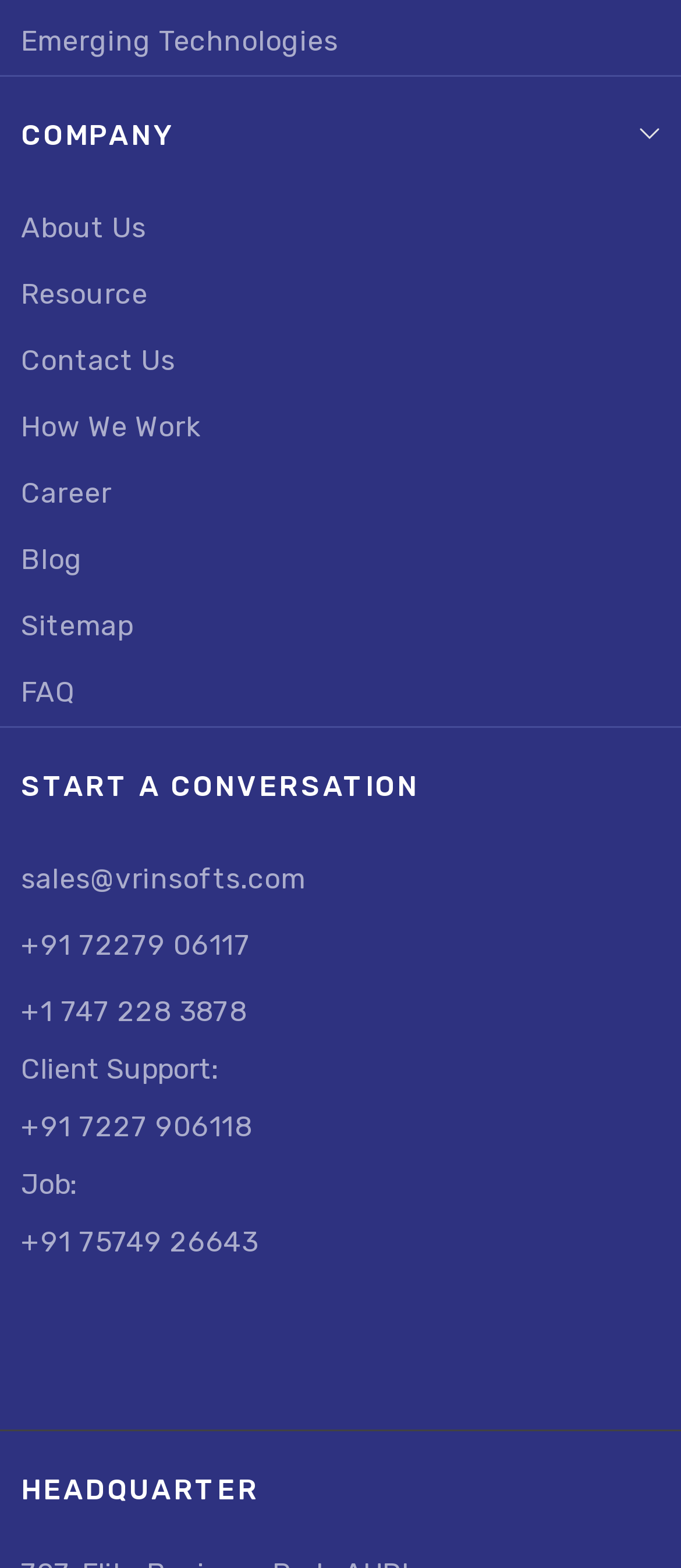Look at the image and write a detailed answer to the question: 
How many social media icons are there?

I counted the number of social media icons at the bottom of the webpage, and there are 6 icons: Facebook, YouTube, Pinterest, Instagram, LinkedIn, and Behance.